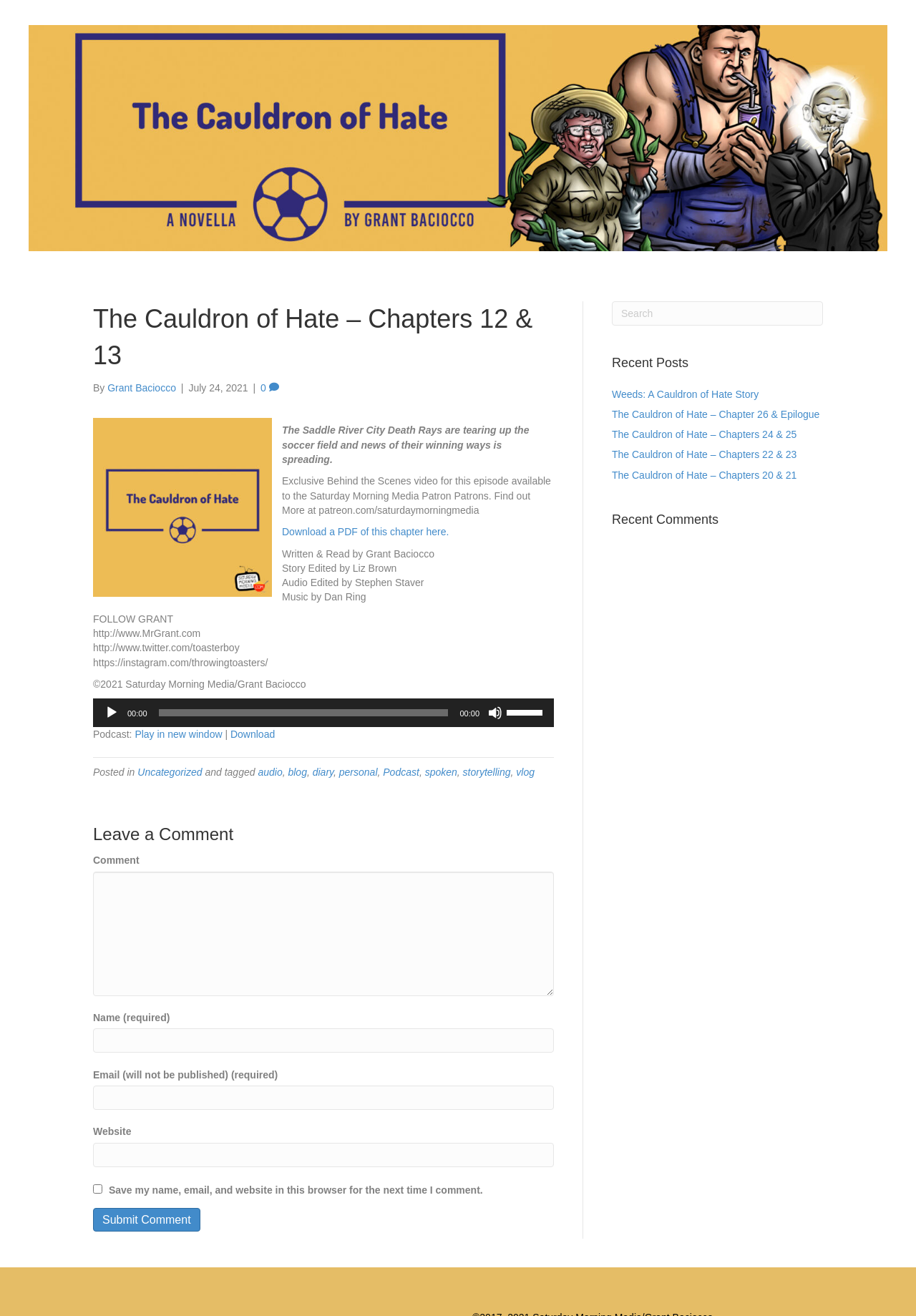Identify and provide the text content of the webpage's primary headline.

The Cauldron of Hate – Chapters 12 & 13